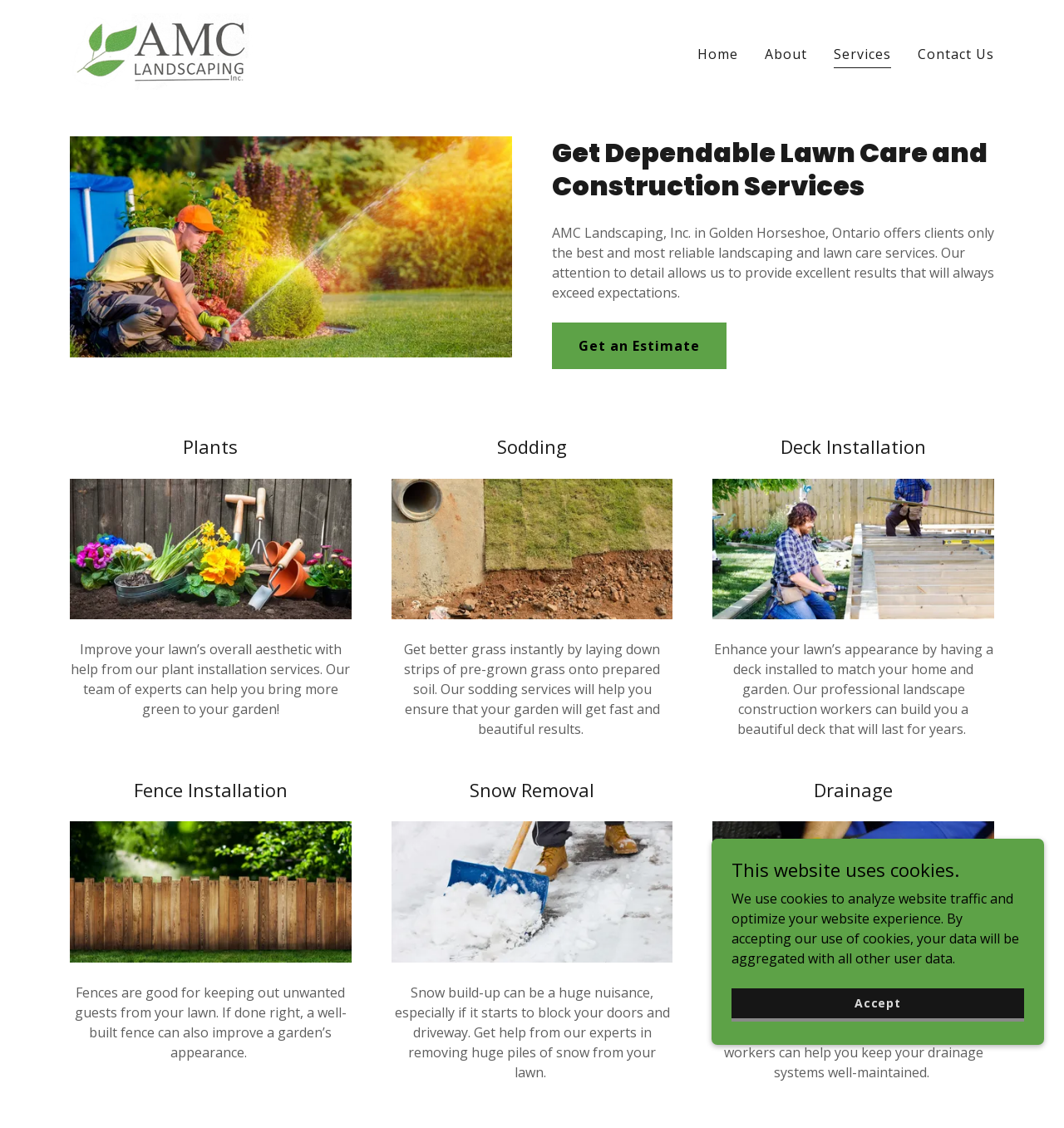Locate the bounding box for the described UI element: "Accept". Ensure the coordinates are four float numbers between 0 and 1, formatted as [left, top, right, bottom].

[0.688, 0.875, 0.962, 0.905]